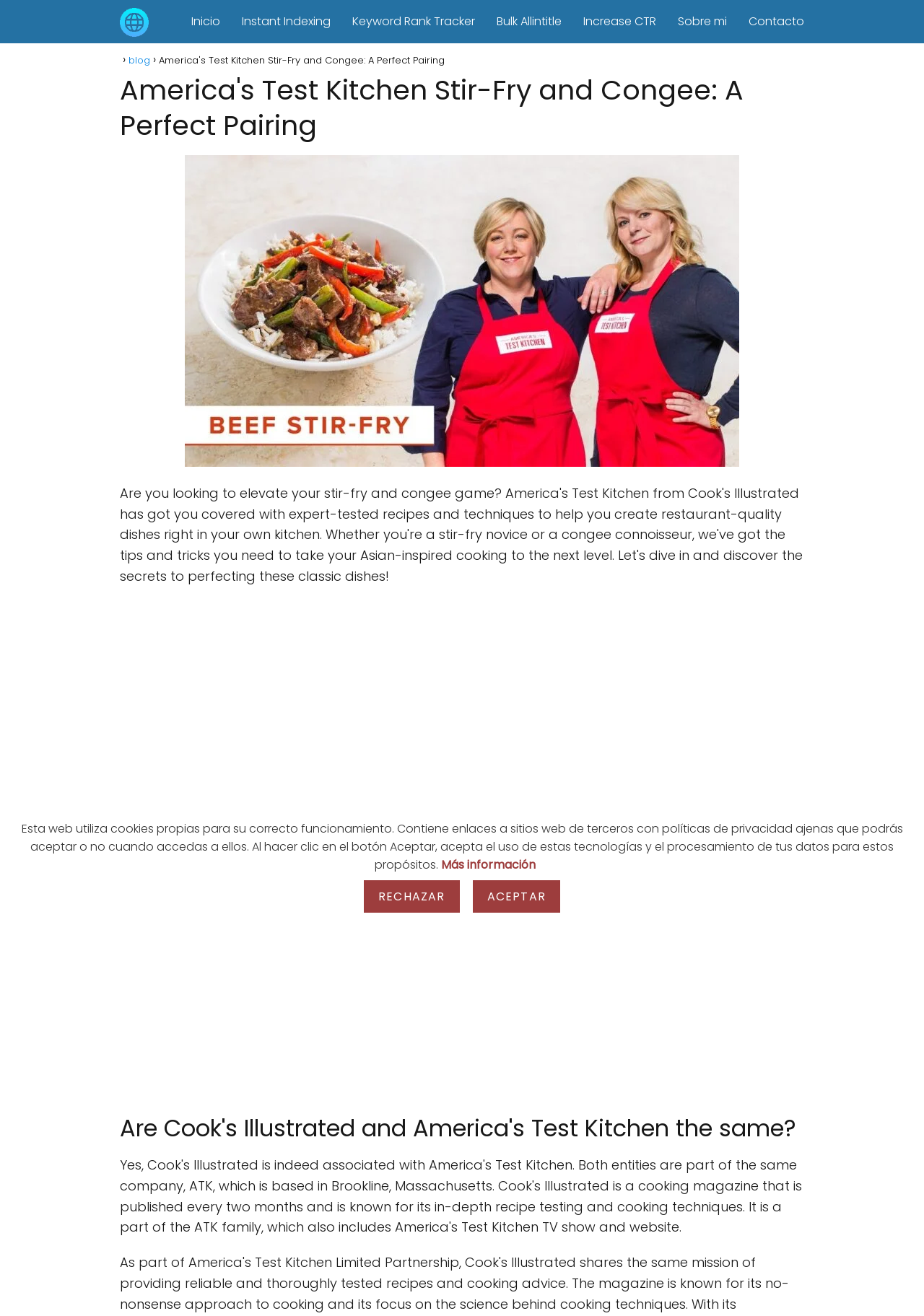Pinpoint the bounding box coordinates of the element to be clicked to execute the instruction: "view America's Test Kitchen Stir-Fry and Congee image".

[0.2, 0.118, 0.8, 0.355]